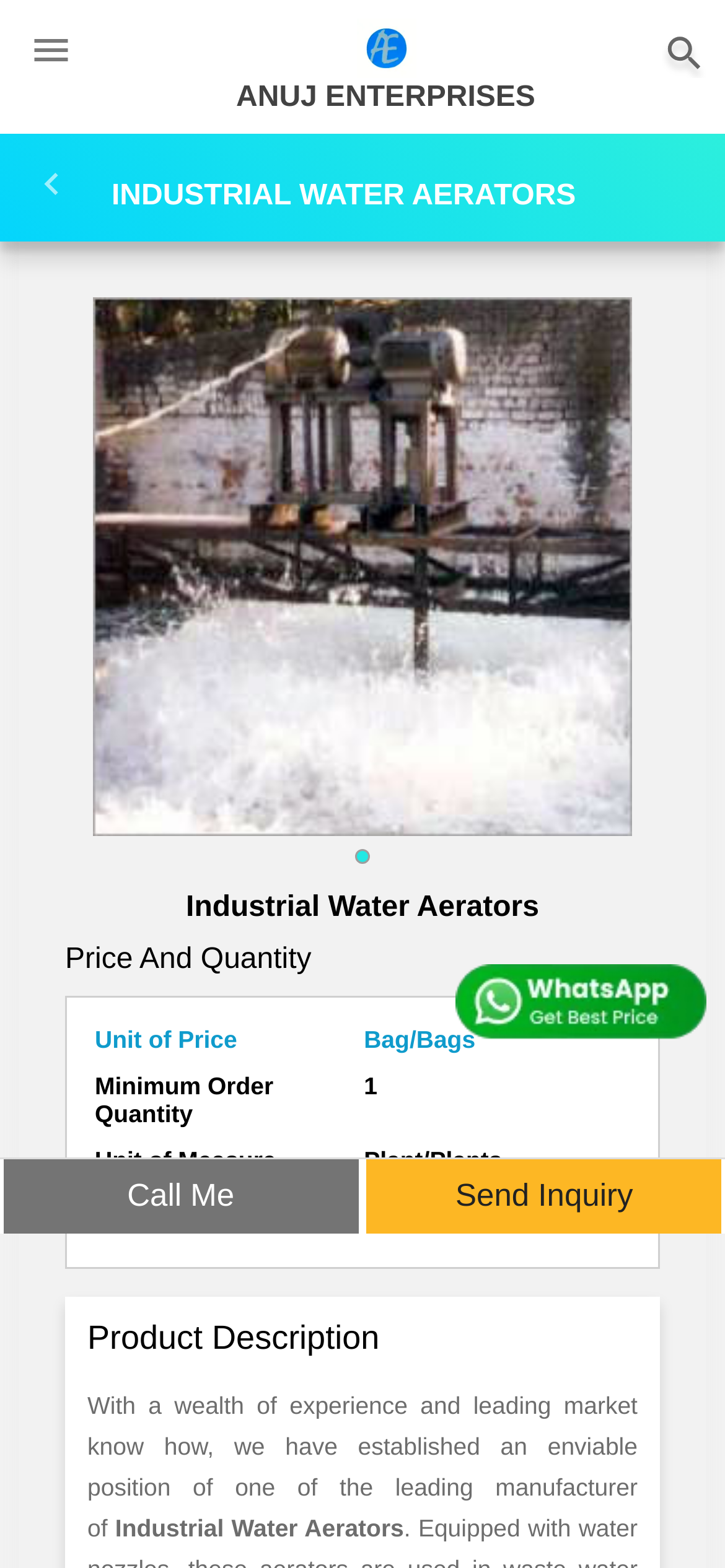From the element description: "Send Inquiry", extract the bounding box coordinates of the UI element. The coordinates should be expressed as four float numbers between 0 and 1, in the order [left, top, right, bottom].

[0.506, 0.739, 0.996, 0.787]